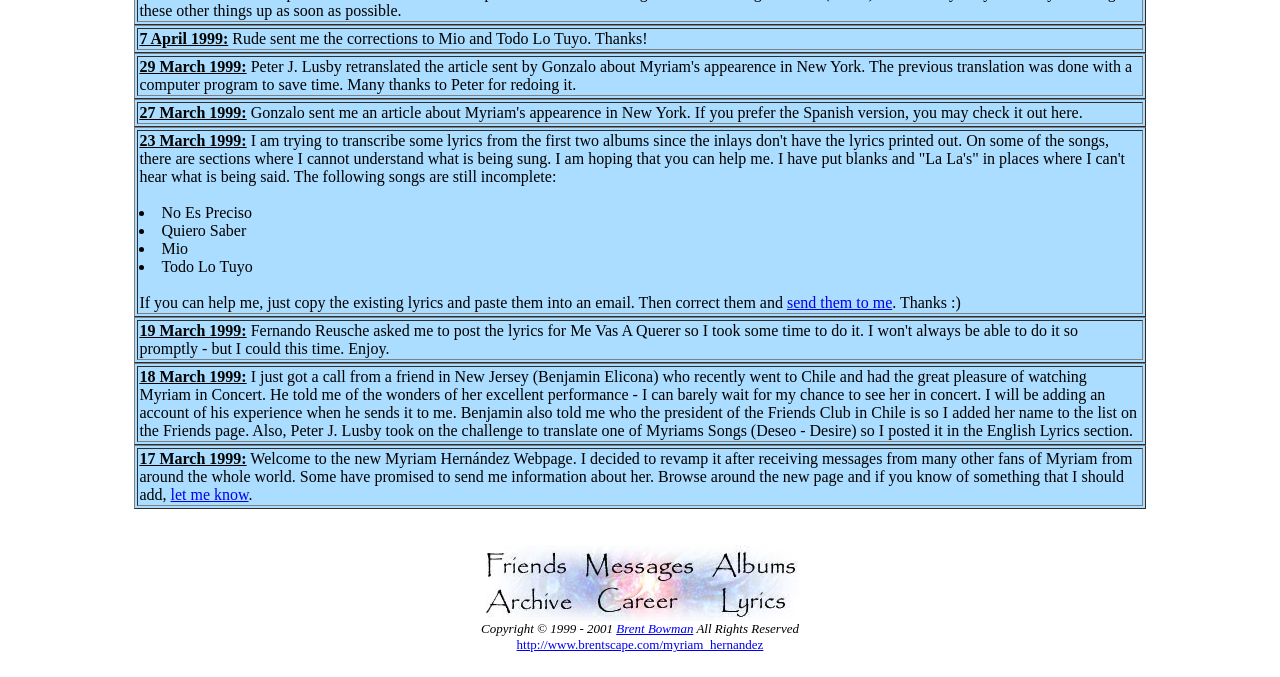Respond with a single word or short phrase to the following question: 
What is the name of the person who translated a song by Myriam?

Peter J. Lusby